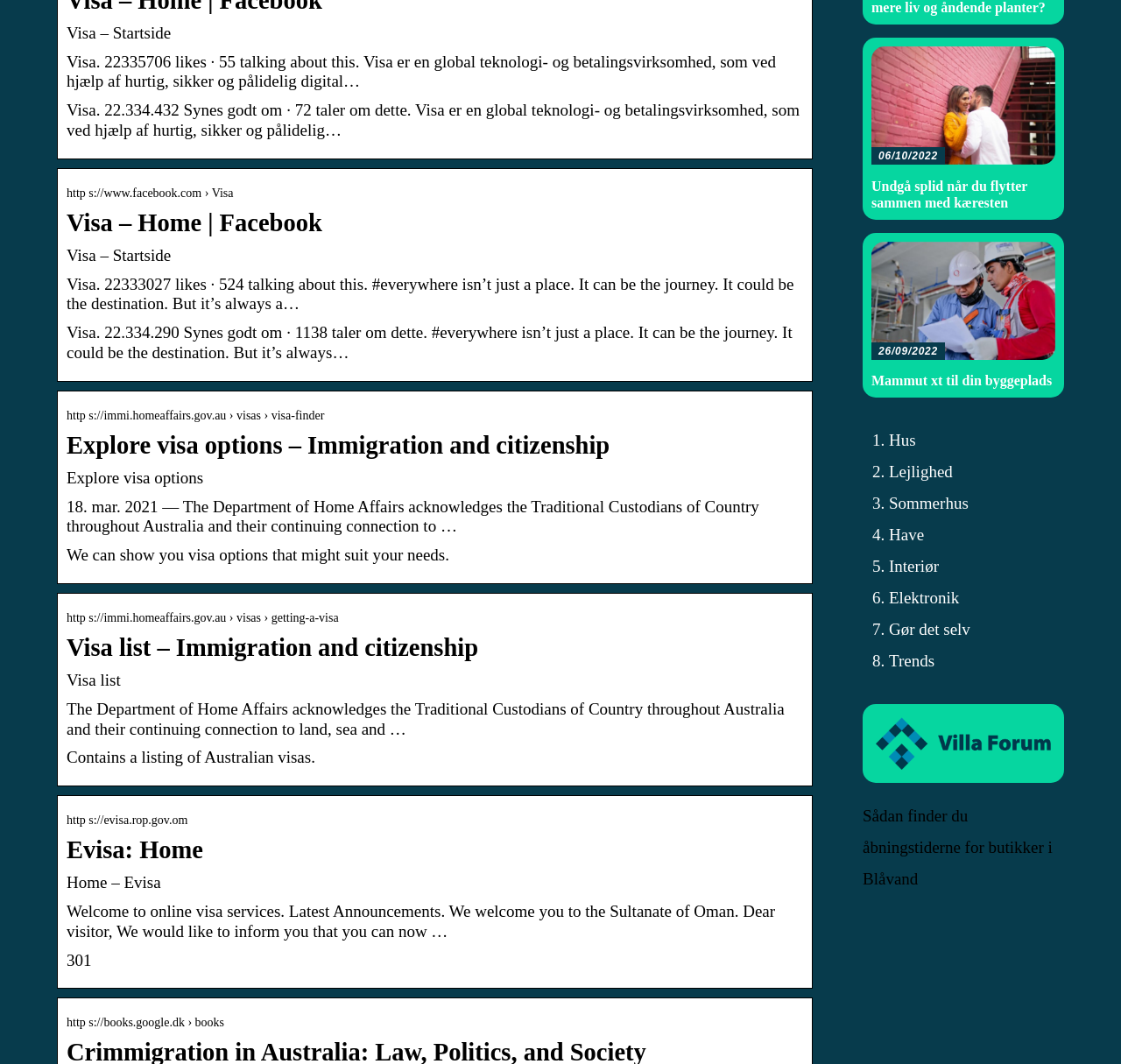Could you specify the bounding box coordinates for the clickable section to complete the following instruction: "Click on 'Visa – Home | Facebook'"?

[0.059, 0.197, 0.716, 0.223]